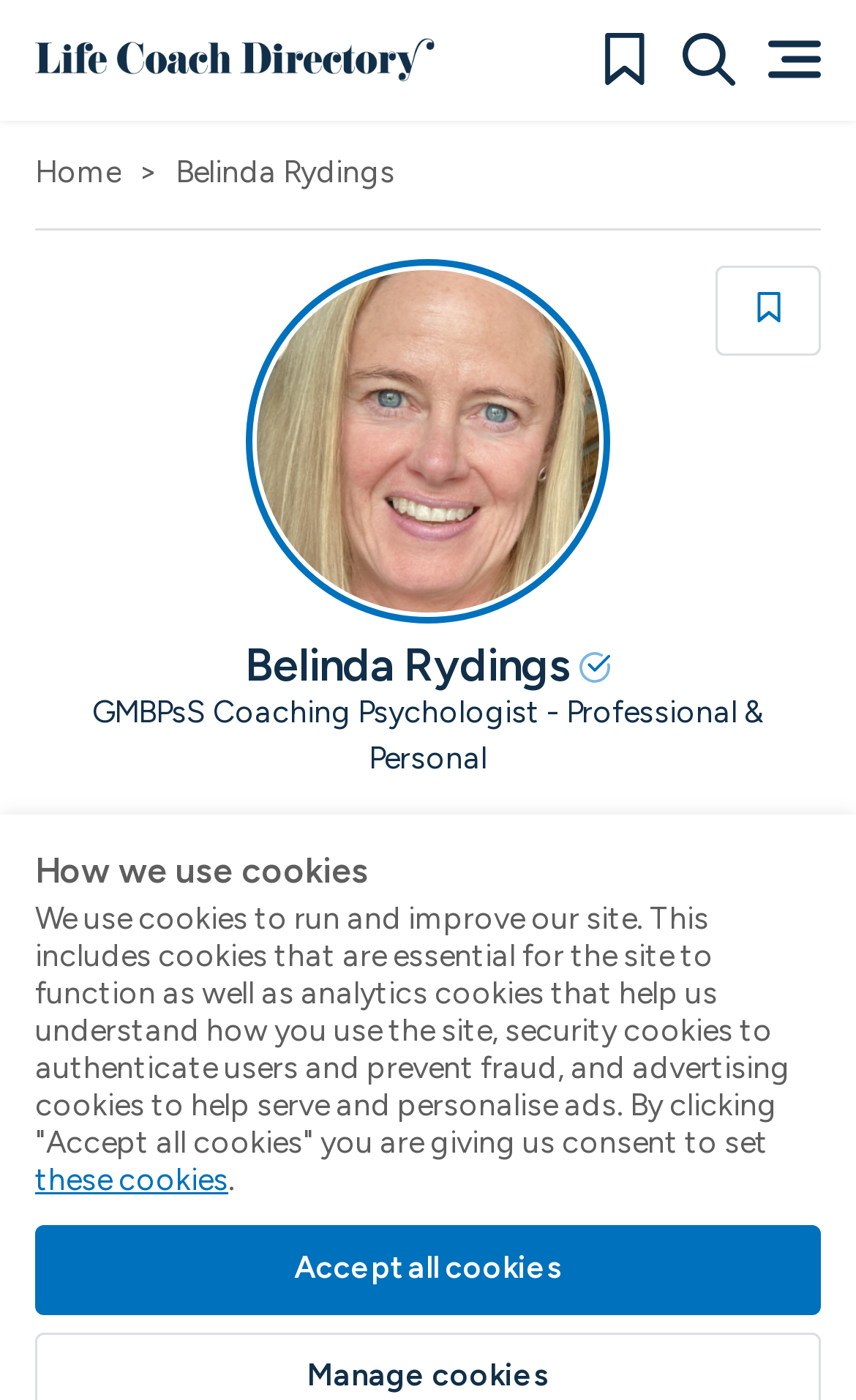For the given element description aria-label="Search", determine the bounding box coordinates of the UI element. The coordinates should follow the format (top-left x, top-left y, bottom-right x, bottom-right y) and be within the range of 0 to 1.

[0.797, 0.024, 0.859, 0.061]